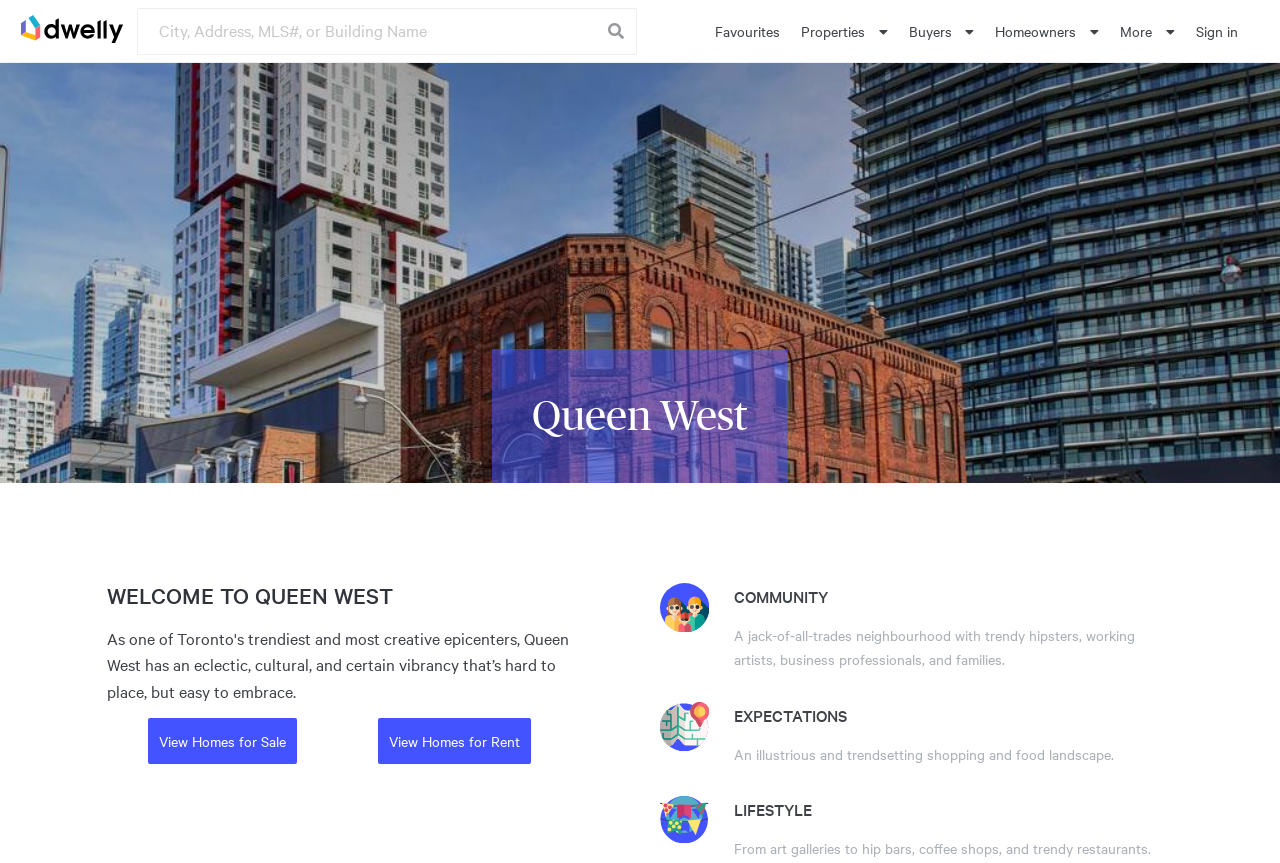Find the bounding box coordinates of the clickable area required to complete the following action: "Sign in".

[0.934, 0.024, 0.967, 0.047]